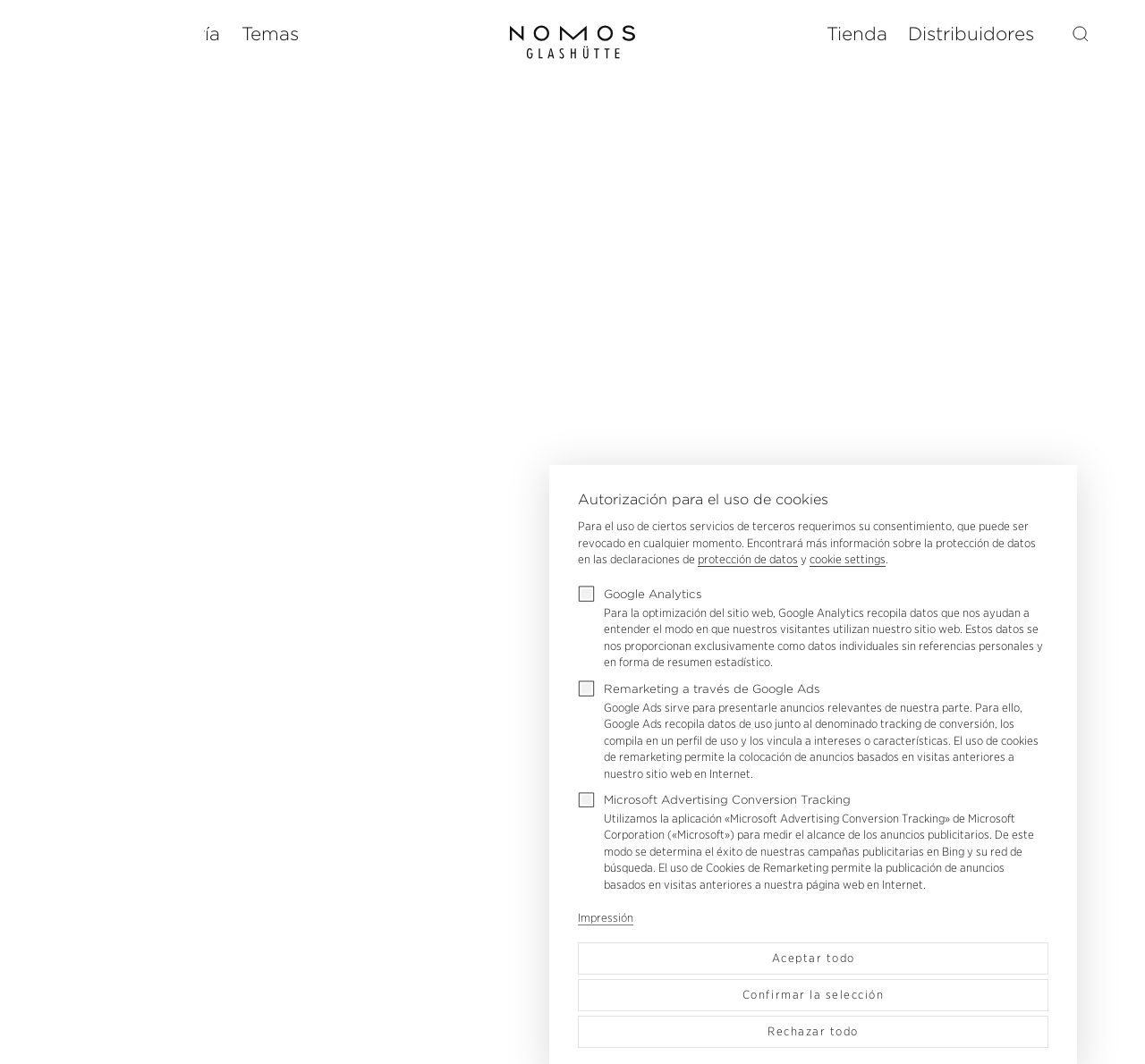Bounding box coordinates should be provided in the format (top-left x, top-left y, bottom-right x, bottom-right y) with all values between 0 and 1. Identify the bounding box for this UI element: Rechazar todo

[0.505, 0.955, 0.916, 0.985]